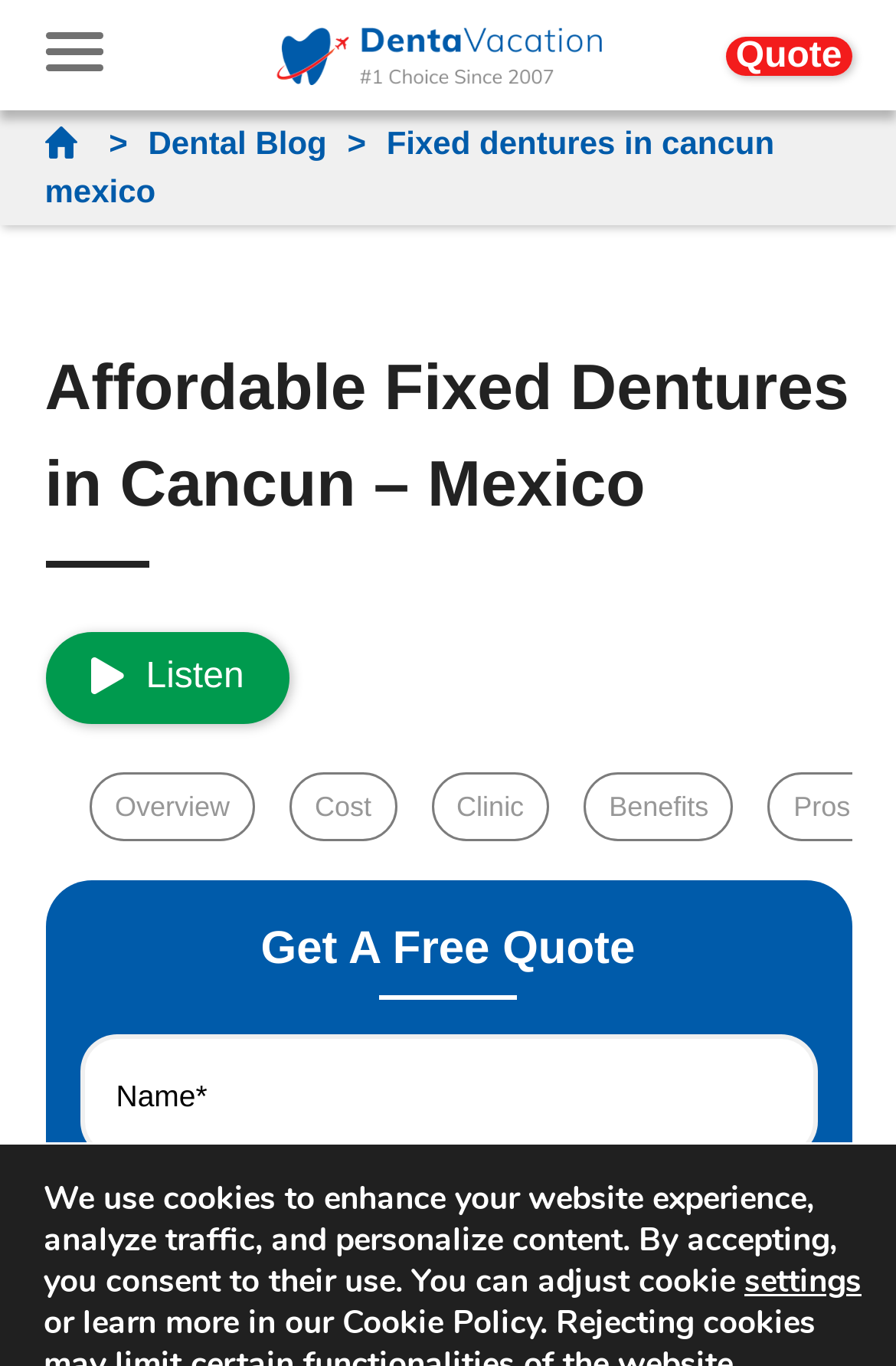Describe every aspect of the webpage in a detailed manner.

The webpage is about fixed implant dentures in Cancun, Mexico, and it appears to be a cost-effective option for replacing missing teeth. At the top left corner, there is a logo of DentaVacation, which is a clickable link. Next to the logo, there are navigation links, including "Home", "Dental Blog", and a dropdown menu with a ">" symbol.

Below the navigation links, there is a heading that reads "Affordable Fixed Dentures in Cancun – Mexico". On the same line, there is a static text that says "Fixed dentures in cancun mexico". 

On the left side of the page, there are four links: "Overview", "Cost", "Clinic", and "Benefits", which are likely related to the topic of fixed implant dentures. 

In the middle of the page, there is a section with a heading that says "Get A Free Quote". Below this heading, there is a form with several input fields, including "Name*", "Email*", and a dropdown menu for selecting a country. The form also has a button with an arrow icon.

At the bottom of the page, there is a message about cookies, which explains that the website uses cookies to enhance the user experience and provides a link to adjust cookie settings.